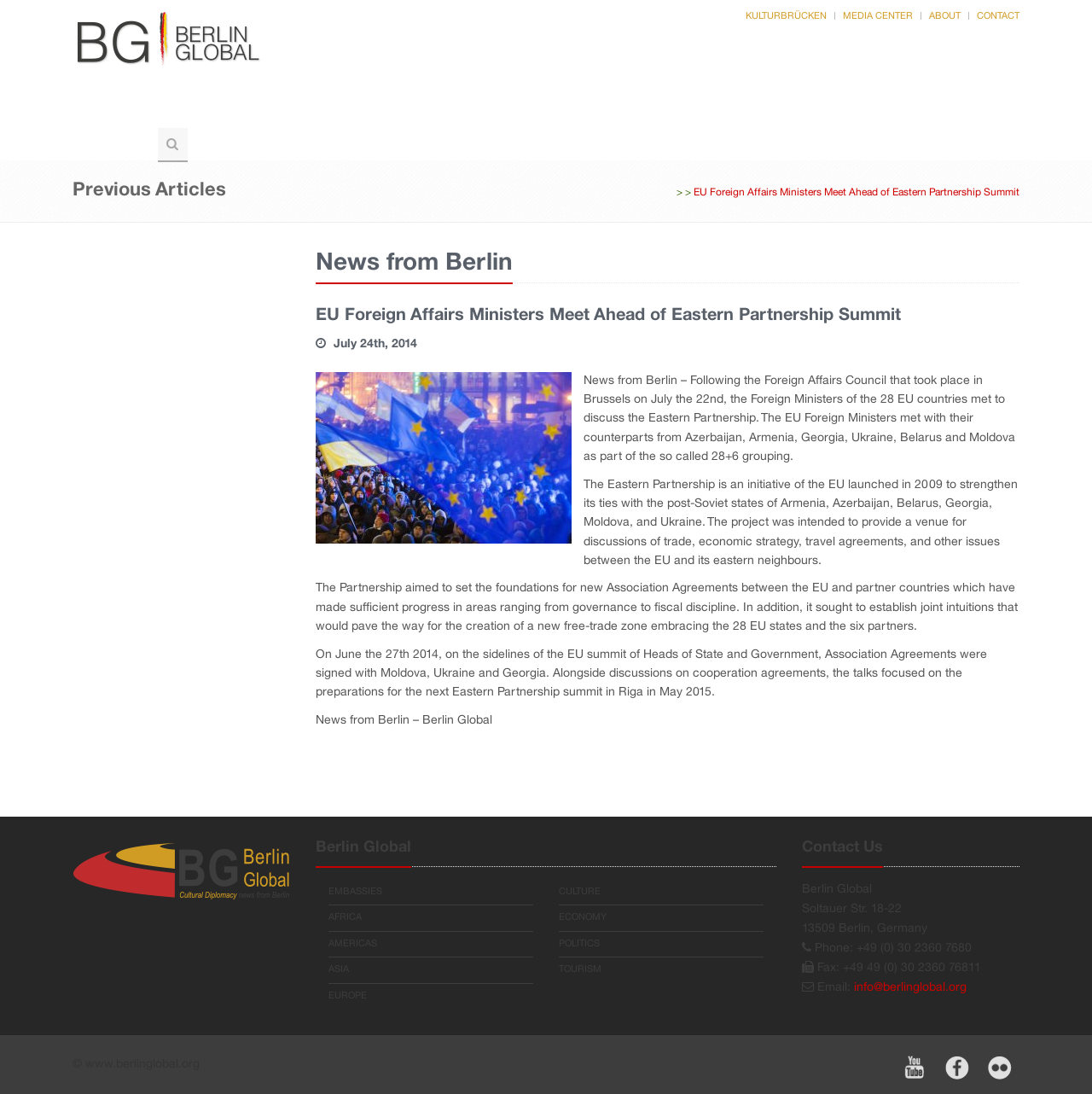What is the purpose of the 'Contact Us' section?
Please answer the question with a detailed and comprehensive explanation.

The purpose of the 'Contact Us' section can be determined by looking at the content of the section, which includes the address, phone number, fax number, and email address of Berlin Global. This section is intended to provide contact information to users who want to get in touch with Berlin Global.